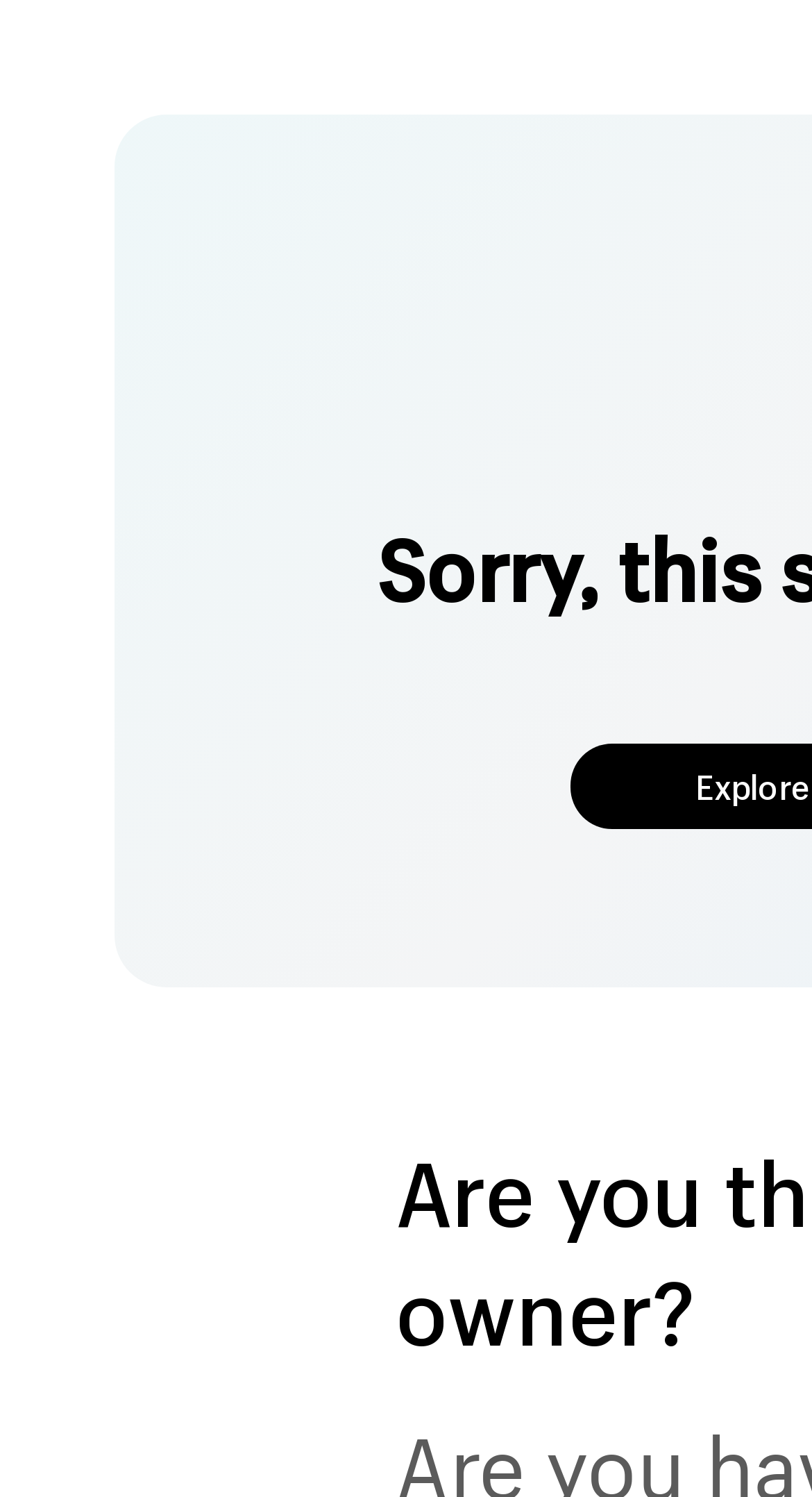Generate the text of the webpage's primary heading.

Sorry, this store is currently unavailable.